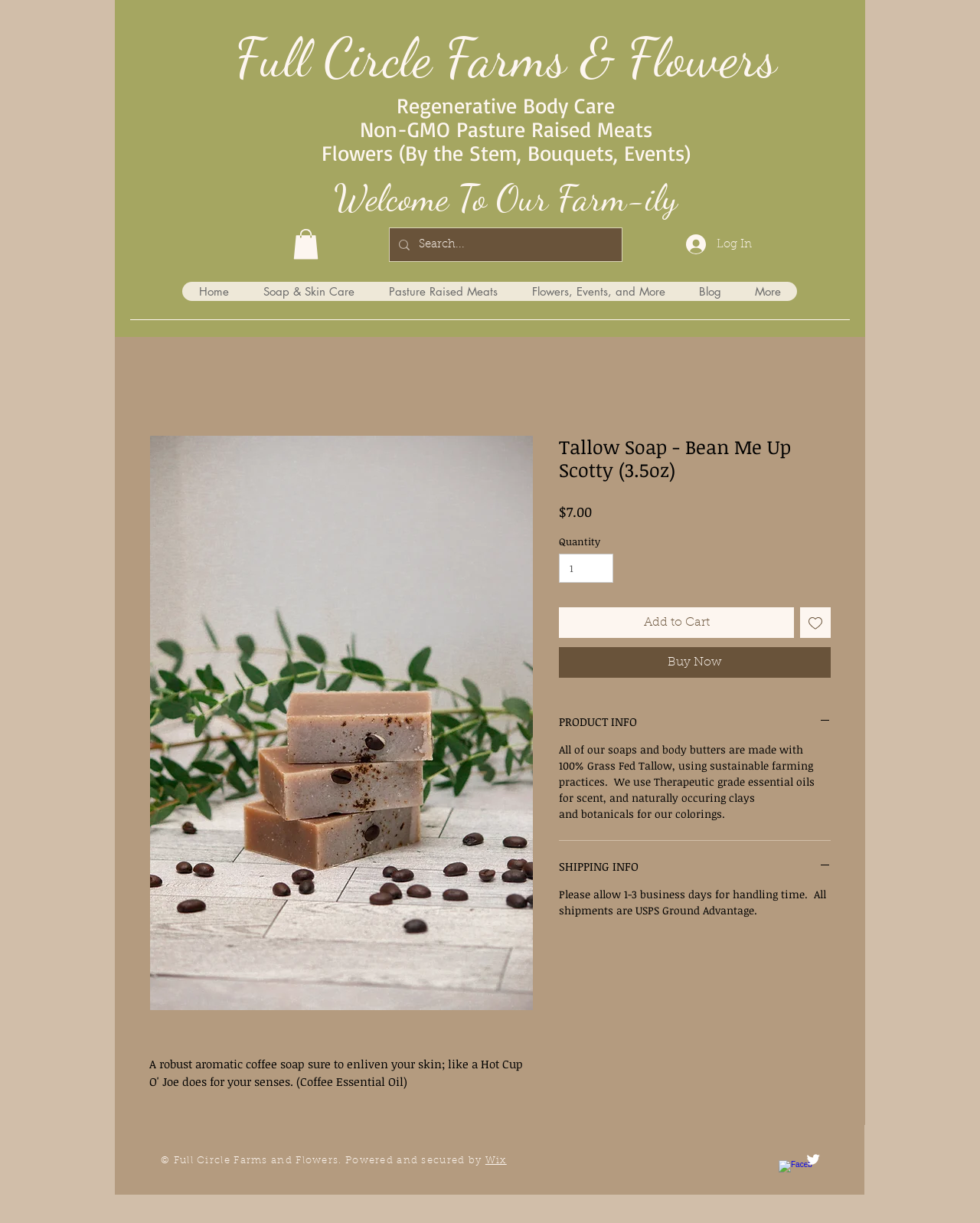What type of farming practices are used by the farm?
Based on the content of the image, thoroughly explain and answer the question.

I deduced this answer by reading the product information section, which mentions '100% Grass Fed Tallow' and 'sustainable farming practices'.